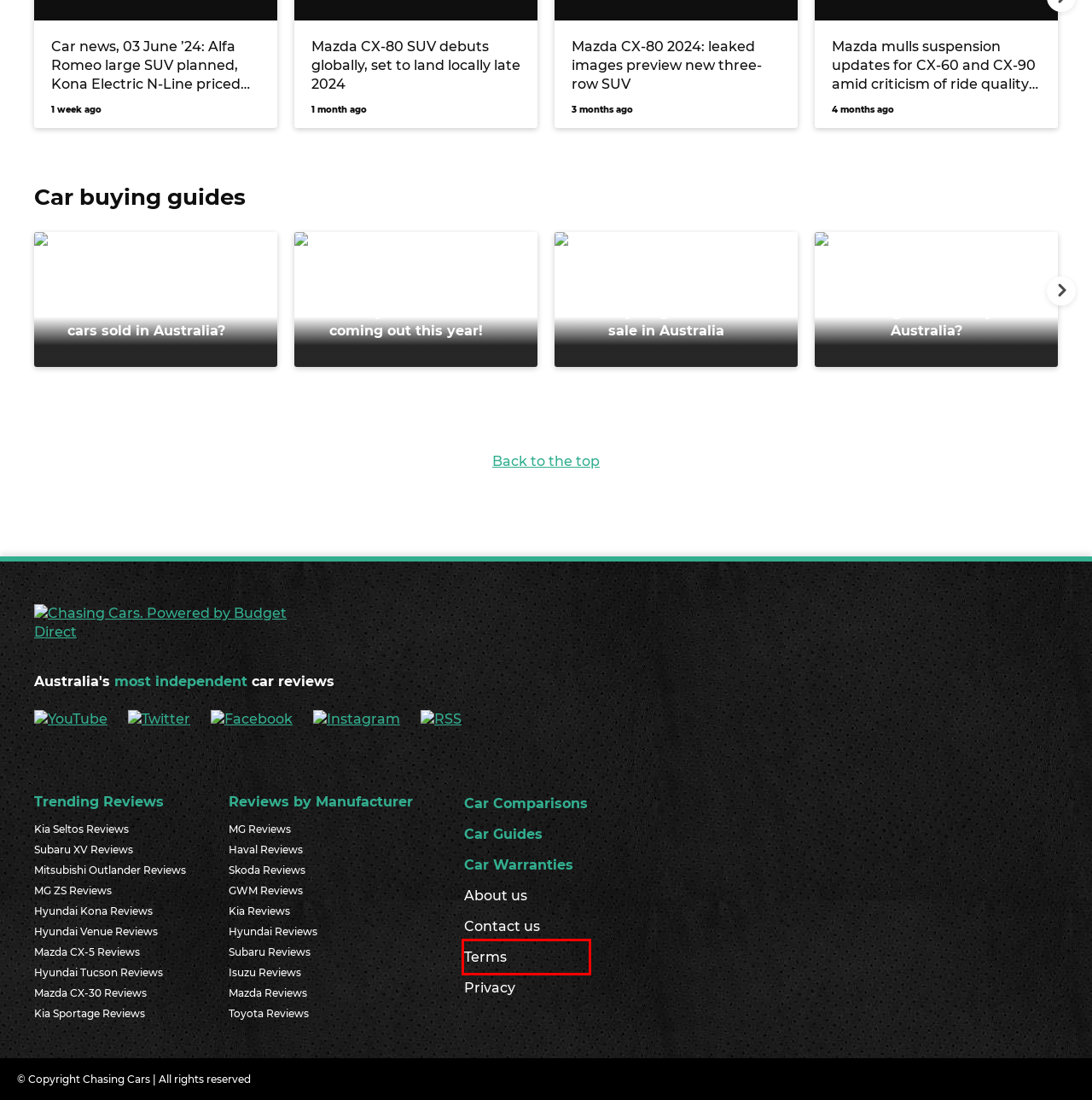Examine the screenshot of a webpage with a red bounding box around a specific UI element. Identify which webpage description best matches the new webpage that appears after clicking the element in the red bounding box. Here are the candidates:
A. Kia Sportage Reviews & News - Chasing Cars
B. Kia Seltos Reviews & News - Chasing Cars
C. Which new cars have the longest warranty in Australia? - Chasing Cars
D. Mazda CX-30 Reviews & News - Chasing Cars
E. Hyundai Venue Reviews & News - Chasing Cars
F. Website Terms of Use - Chasing Cars
G. Mazda CX-5 Reviews & News - Chasing Cars
H. Skoda Reviews & News - Chasing Cars

F